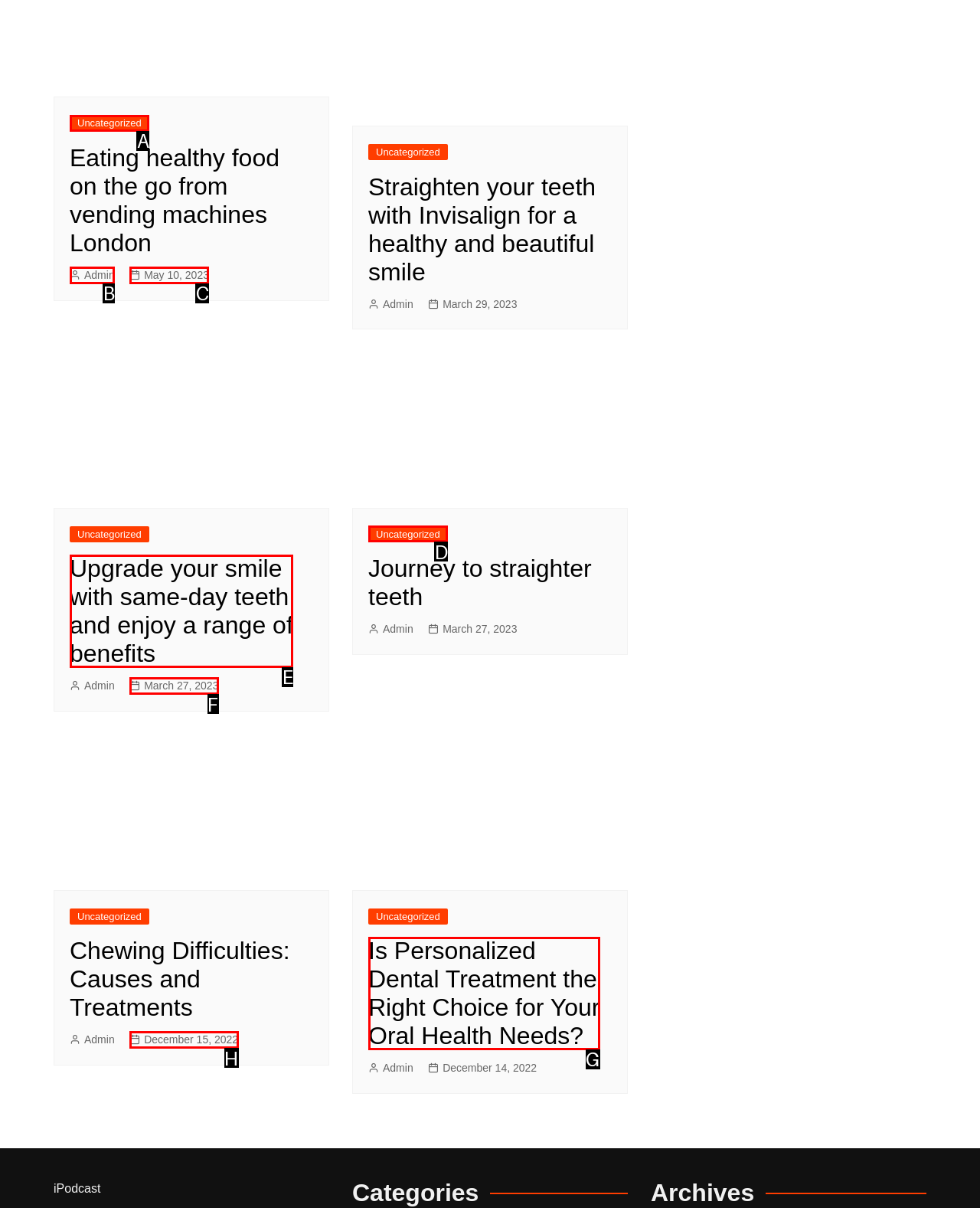Find the option that matches this description: May 10, 2023
Provide the corresponding letter directly.

C